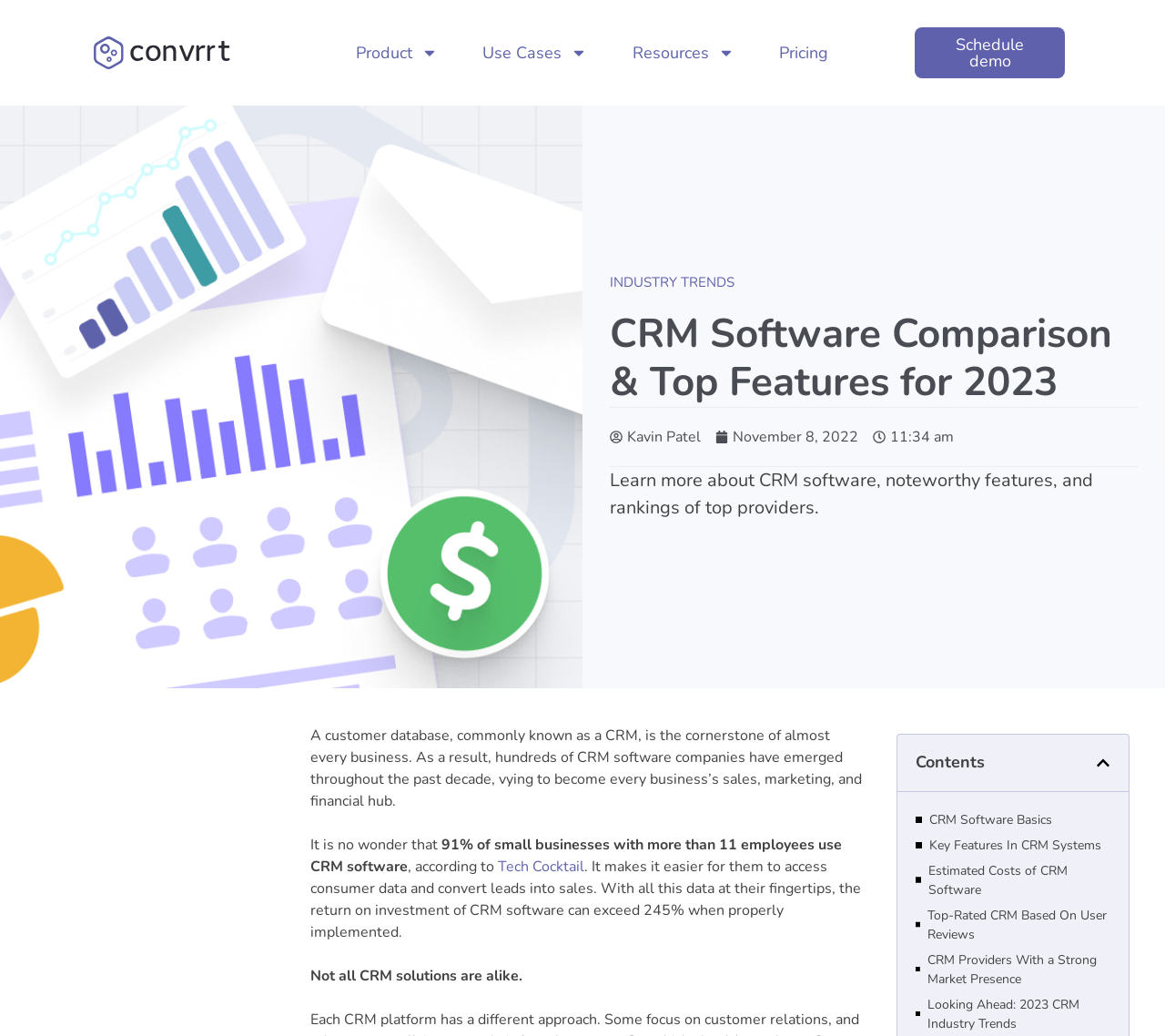Given the description "CRM Software Basics", determine the bounding box of the corresponding UI element.

[0.797, 0.782, 0.903, 0.8]